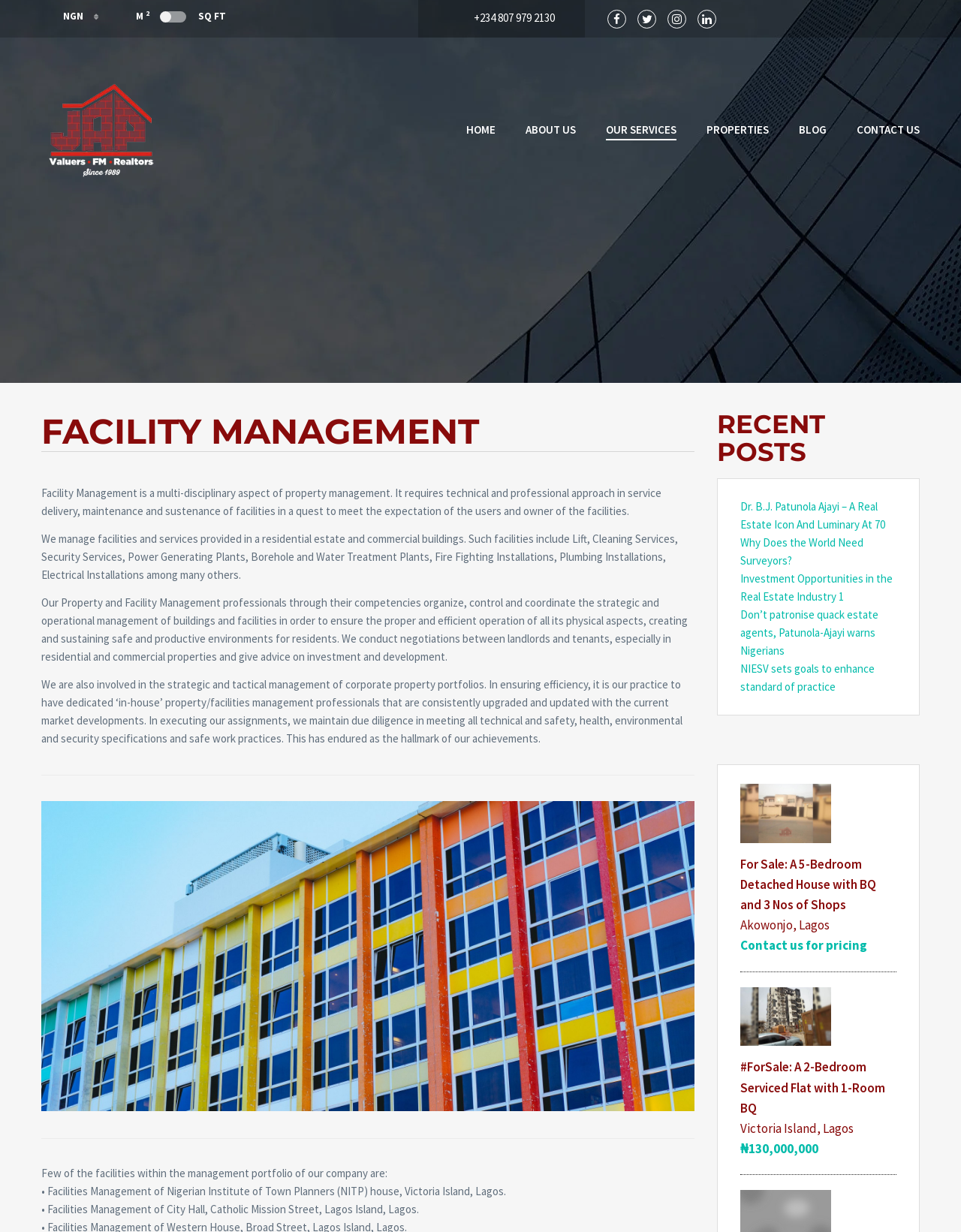Please provide the bounding box coordinates in the format (top-left x, top-left y, bottom-right x, bottom-right y). Remember, all values are floating point numbers between 0 and 1. What is the bounding box coordinate of the region described as: USD

[0.067, 0.043, 0.116, 0.061]